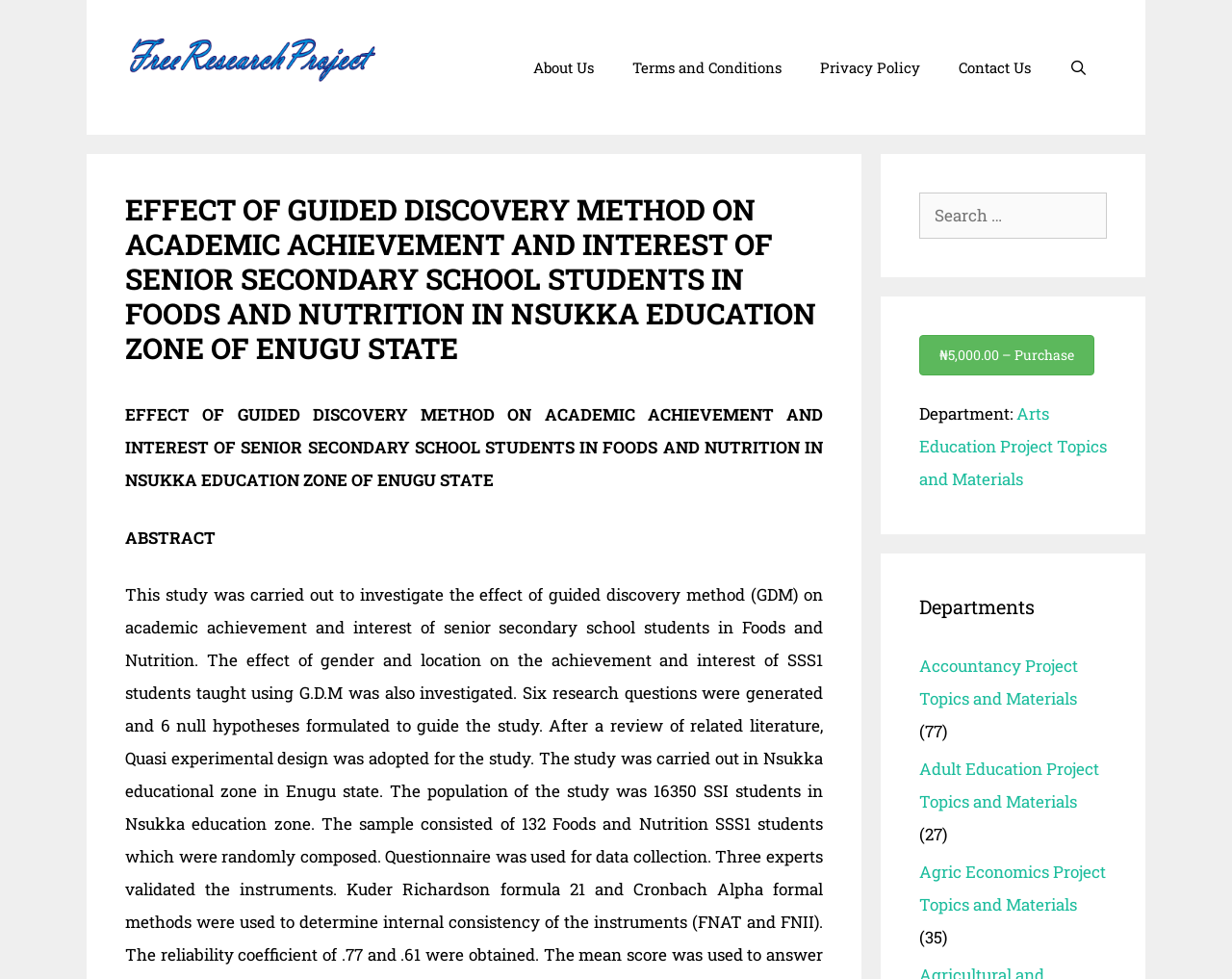Articulate a detailed summary of the webpage's content and design.

The webpage appears to be a research project website, specifically focused on the effect of guided discovery method on academic achievement and interest of senior secondary school students in foods and nutrition in Nsukka education zone of Enugu state.

At the top of the page, there is a banner with a link to "Free Research Project" accompanied by an image. Below the banner, there is a primary navigation menu with links to "About Us", "Terms and Conditions", "Privacy Policy", "Contact Us", and "Open Search Bar".

The main content of the page is divided into two sections. On the left side, there is a header section with a heading that matches the title of the webpage. Below the heading, there is a static text "ABSTRACT".

On the right side, there is a complementary section with a search box and a button to purchase the research project for ₦5,000.00. Below the search box, there is a list of departments, including "Arts Education Project Topics and Materials", "Accountancy Project Topics and Materials", "Adult Education Project Topics and Materials", and "Agric Economics Project Topics and Materials", each with a corresponding number of projects in parentheses.

The overall layout of the webpage is organized, with clear headings and concise text, making it easy to navigate and find relevant information.